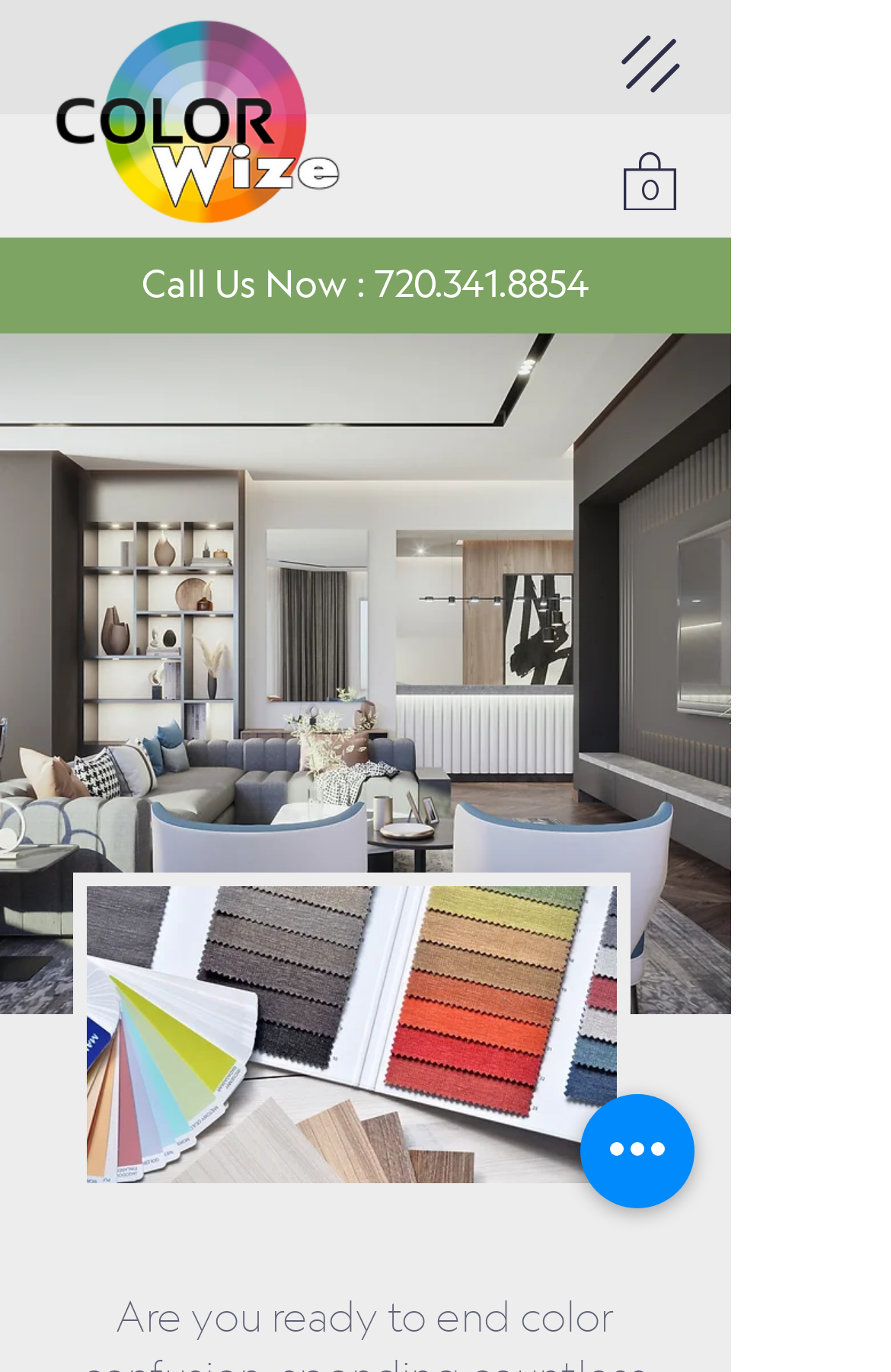What is the purpose of the 'Open navigation menu' button?
Analyze the image and deliver a detailed answer to the question.

I found the button 'Open navigation menu' which has a popup dialog, indicating that it is used to open a navigation menu.